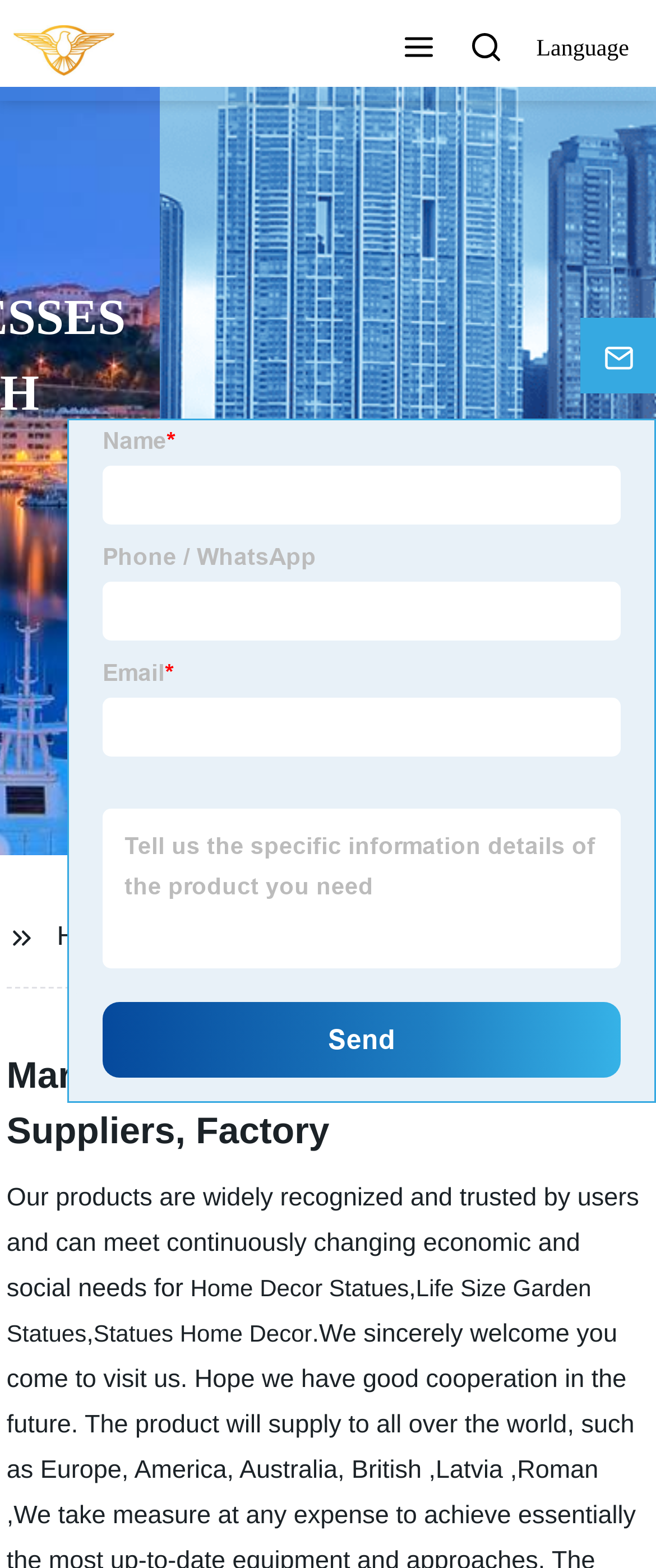Determine the bounding box coordinates of the area to click in order to meet this instruction: "Go to Home Decor Statues page".

[0.29, 0.813, 0.623, 0.83]